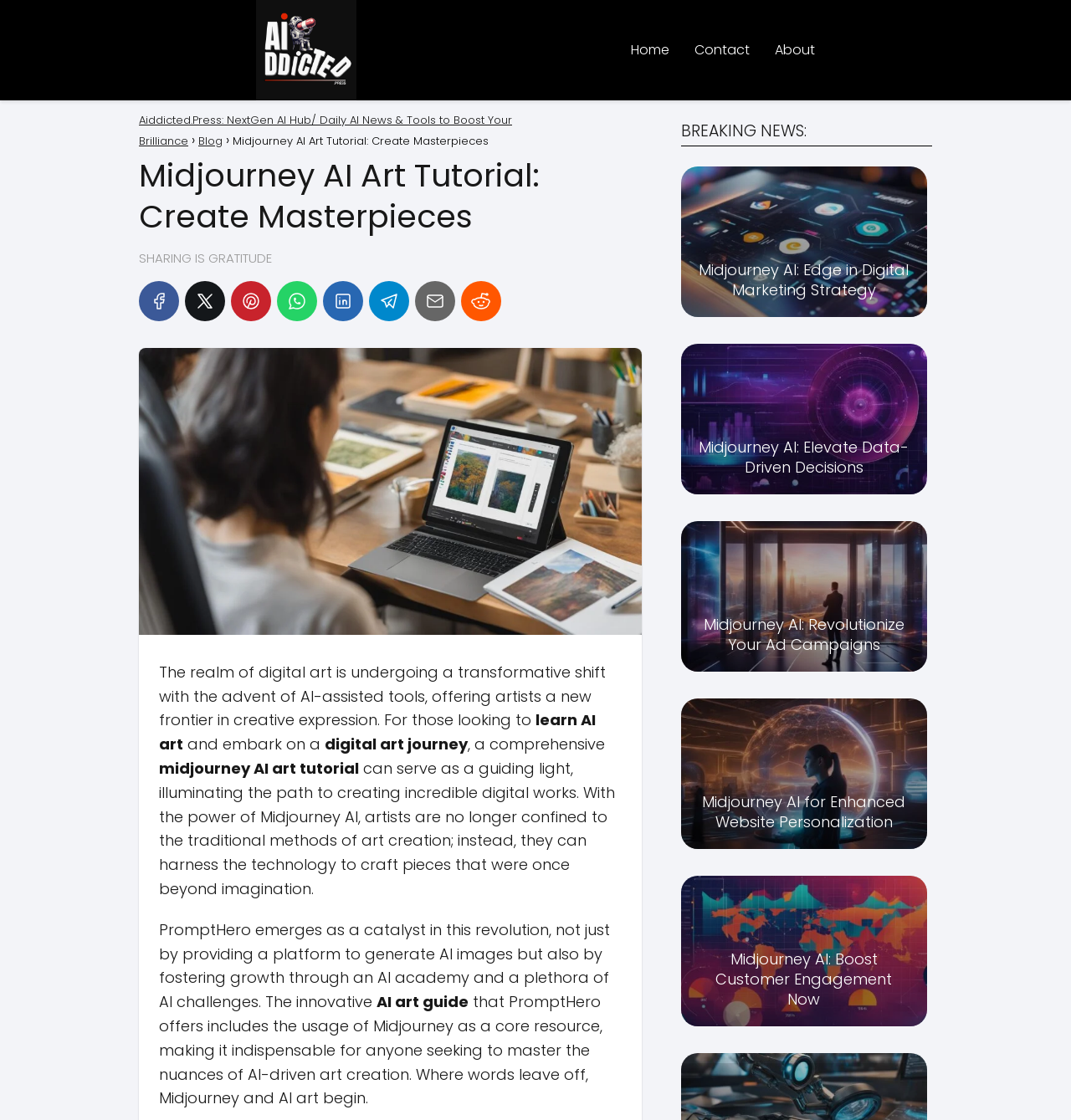Given the description: "Personal Queues", determine the bounding box coordinates of the UI element. The coordinates should be formatted as four float numbers between 0 and 1, [left, top, right, bottom].

None